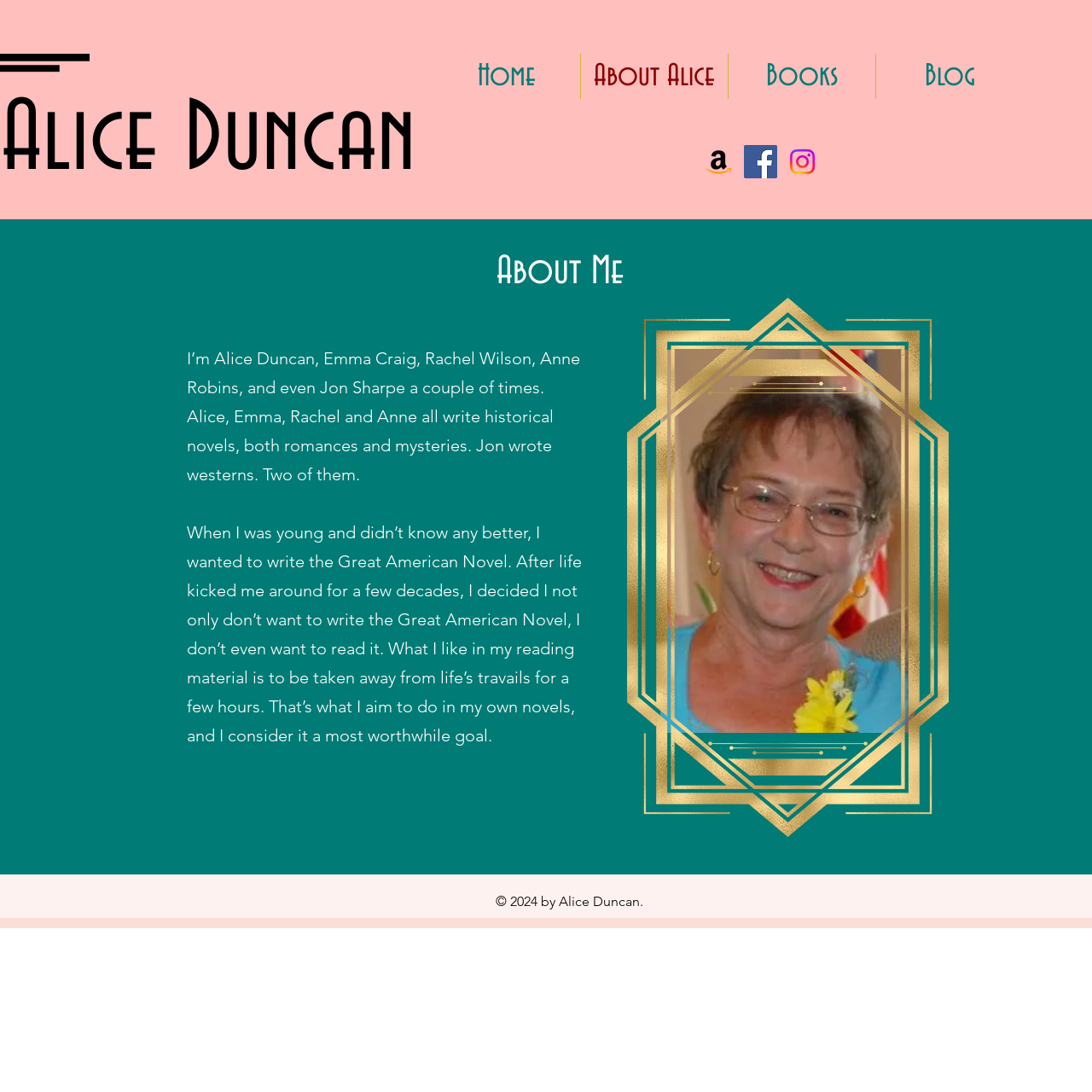Provide the bounding box coordinates for the UI element that is described by this text: "About Alice". The coordinates should be in the form of four float numbers between 0 and 1: [left, top, right, bottom].

[0.532, 0.049, 0.666, 0.091]